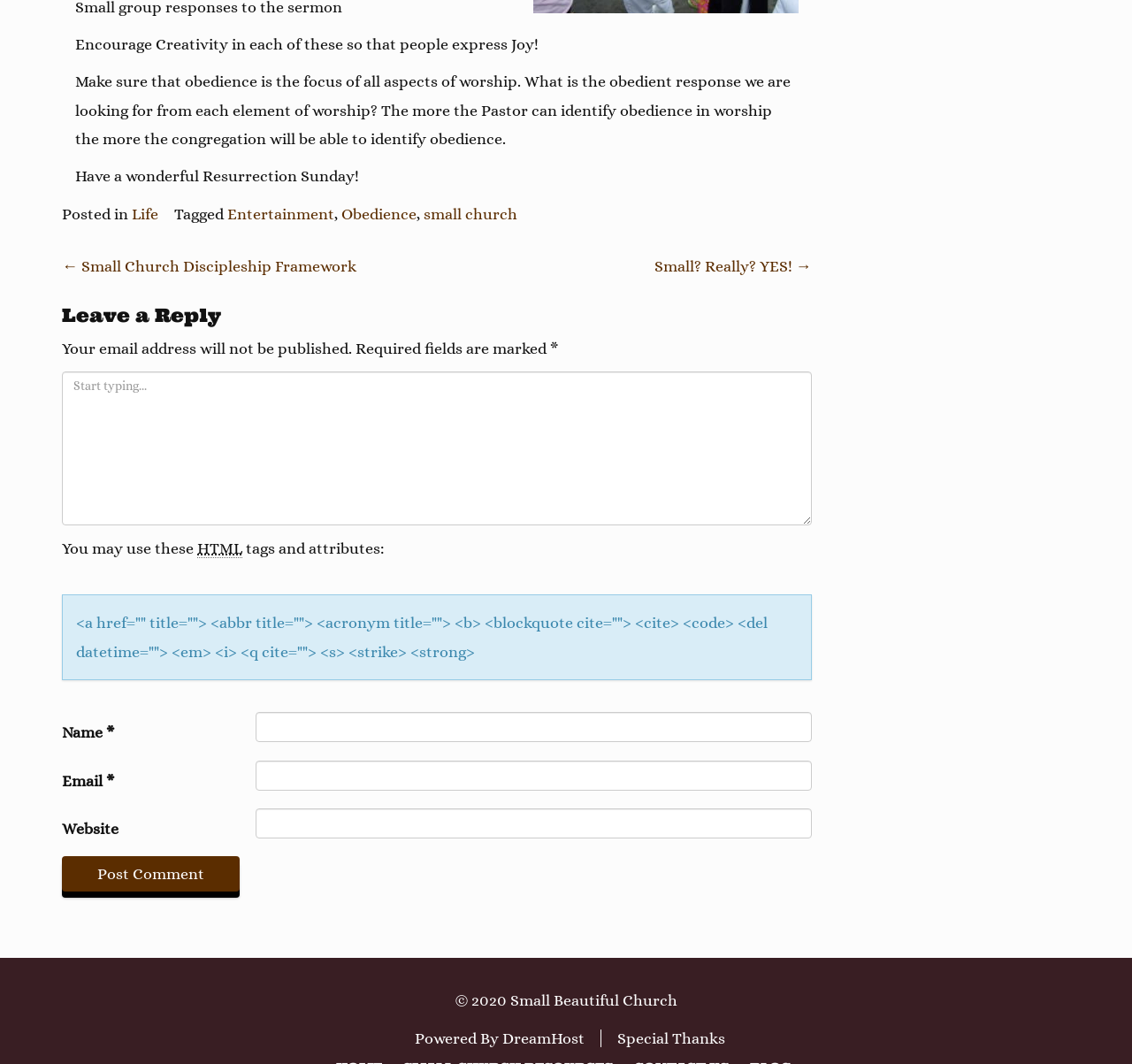Can you provide the bounding box coordinates for the element that should be clicked to implement the instruction: "Click Share"?

None